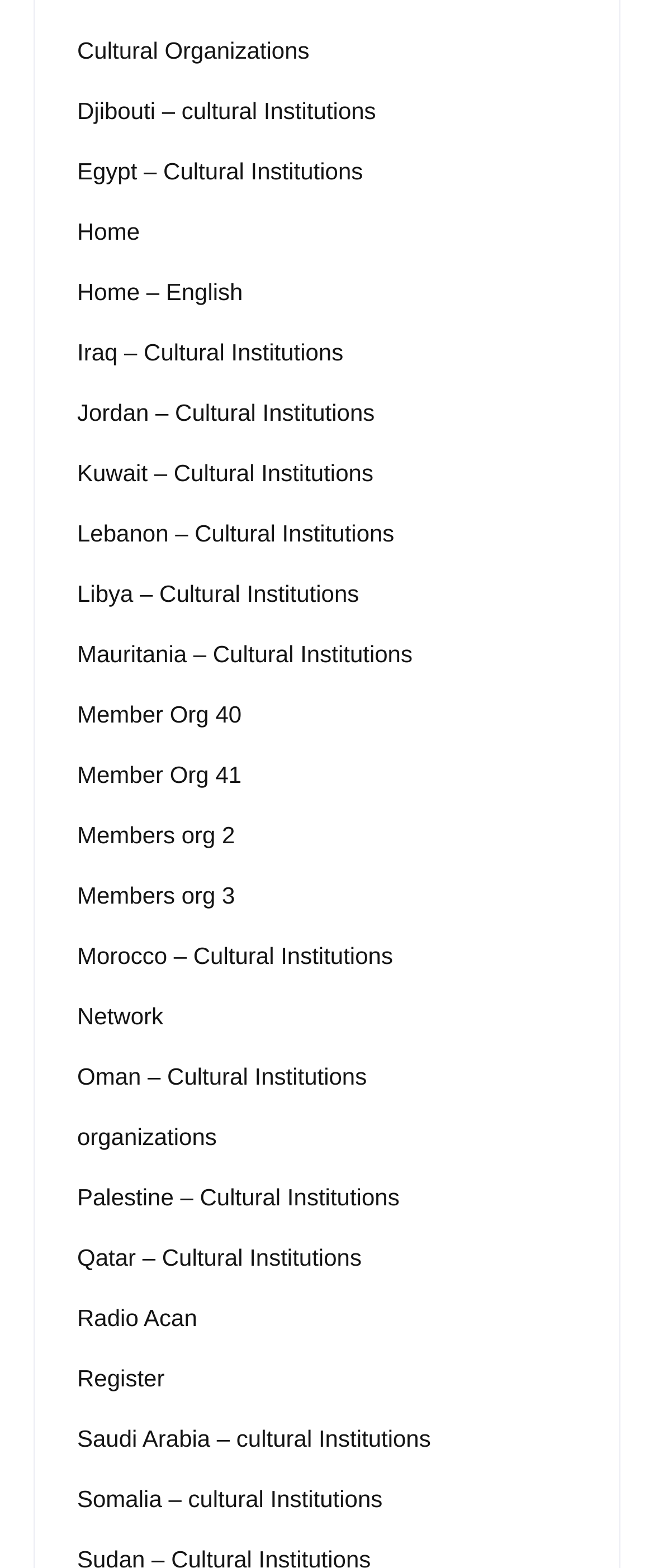Provide a one-word or one-phrase answer to the question:
What type of organizations are listed on the webpage?

Cultural Institutions